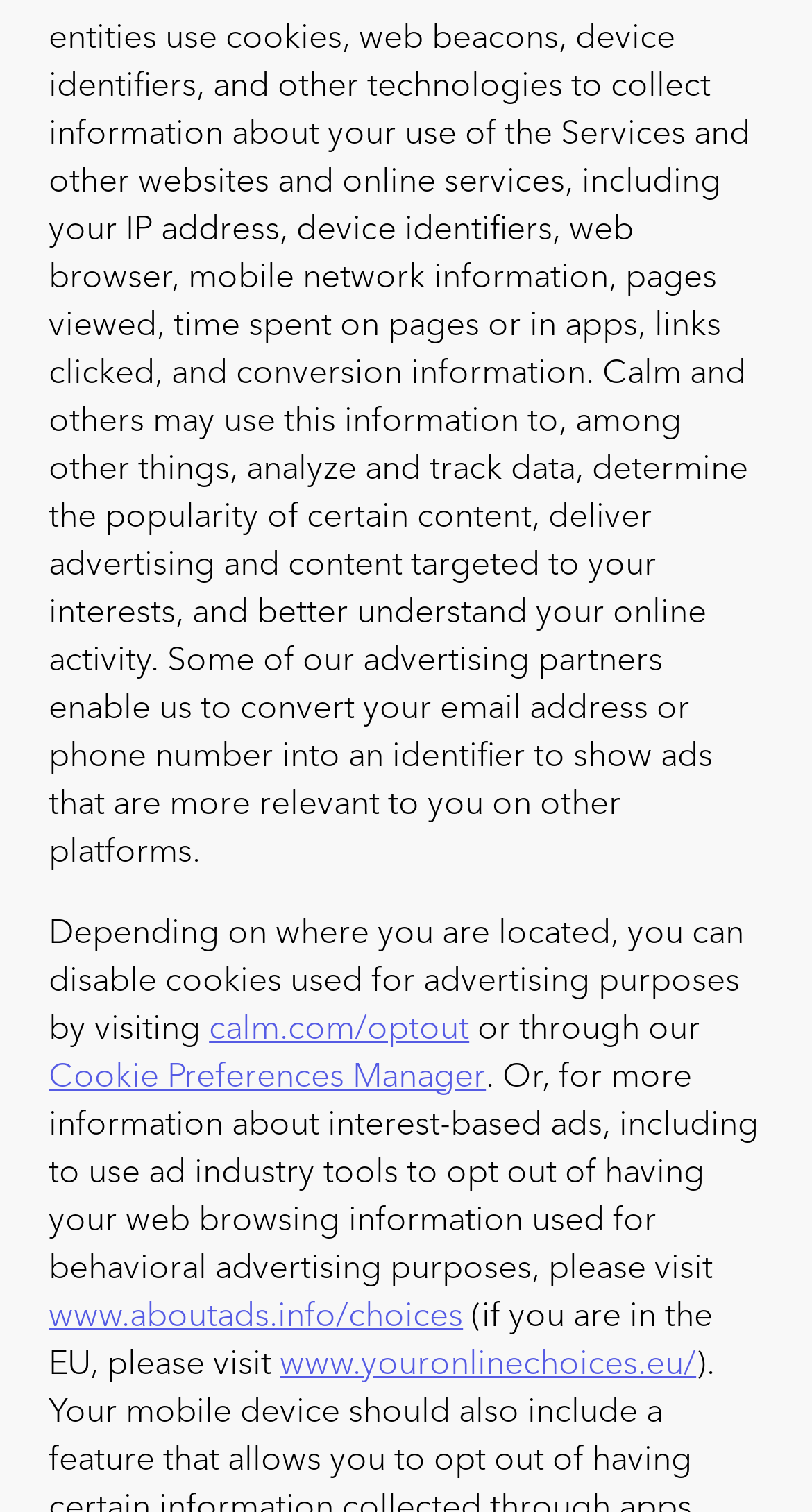Look at the image and give a detailed response to the following question: How can users disable cookies used for advertising purposes?

The text 'Depending on where you are located, you can disable cookies used for advertising purposes by visiting' is followed by the link 'calm.com/optout', which implies that users can disable cookies used for advertising purposes by visiting this website.